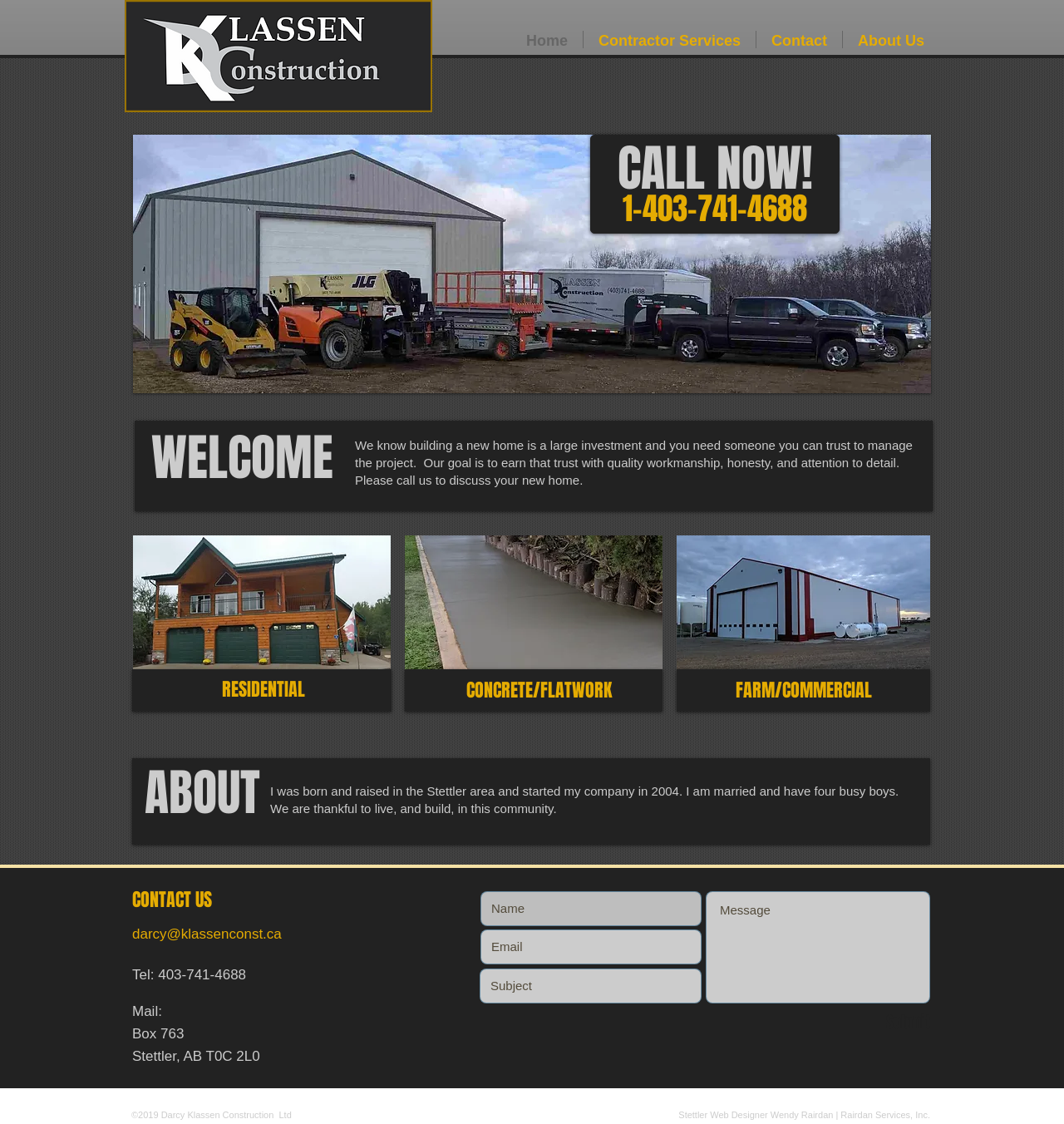What are the services offered by Klassen Construction?
Analyze the screenshot and provide a detailed answer to the question.

The services offered by Klassen Construction can be found on the webpage by looking at the headings 'RESIDENTIAL', 'CONCRETE/FLATWORK', and 'FARM/COMMERCIAL', which are displayed as separate sections on the webpage.